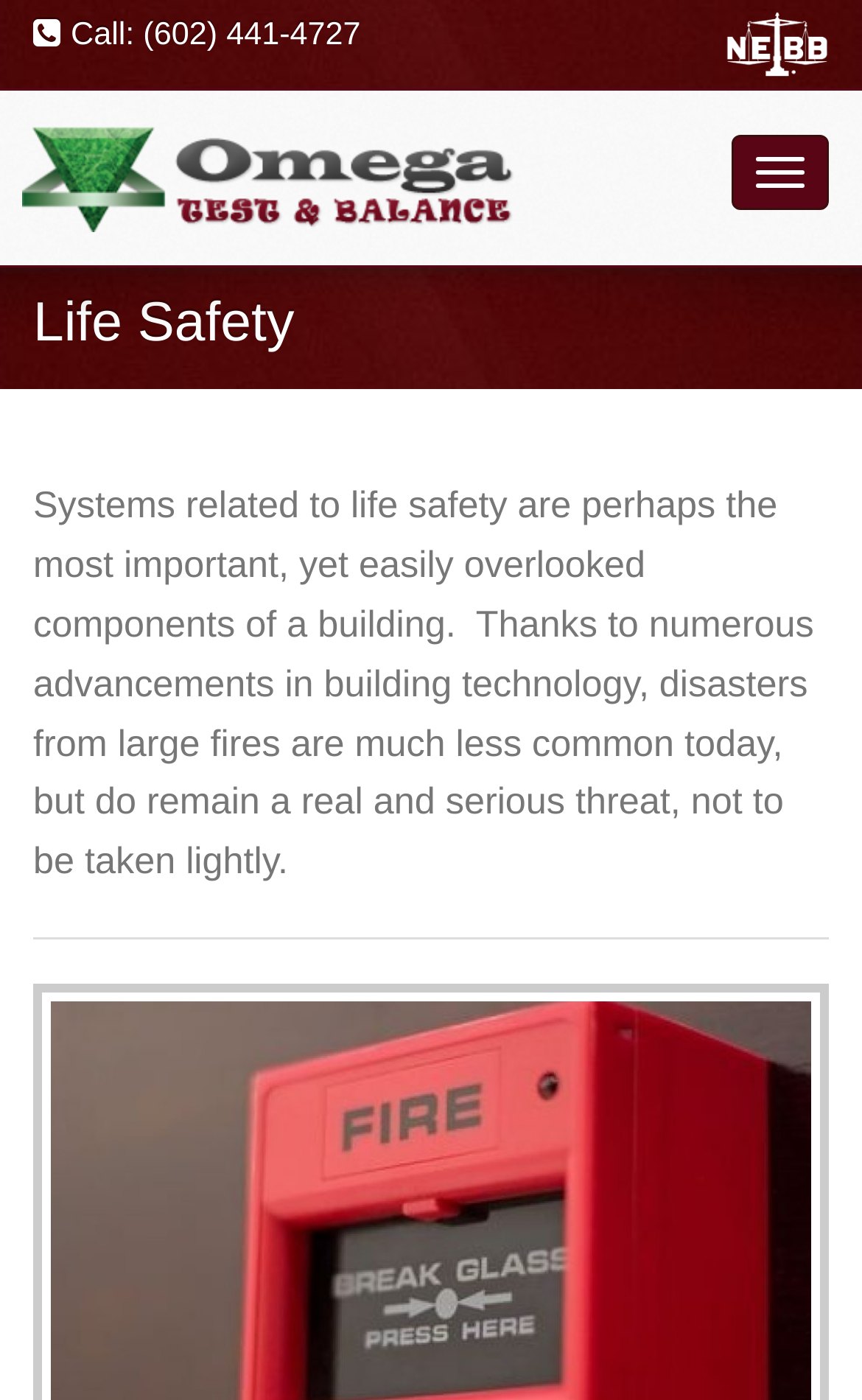Generate a thorough description of the webpage.

The webpage is about Life Safety, specifically highlighting the importance of systems related to life safety in buildings. At the top left, there is a StaticText element displaying a phone number, "Call: (602) 441-4727". 

On the top right, there is a link accompanied by an image, which is likely a logo or an icon. Next to it, a button labeled "Toggle navigation" is positioned. 

Below the top section, a prominent heading "Life Safety" is centered, followed by a paragraph of text that explains the significance of life safety systems in buildings, mentioning the risks of fires and the importance of not taking them lightly. 

A horizontal separator is placed below the paragraph, dividing the content into sections. There is another link on the left side of the page, but its purpose is unclear without more context.